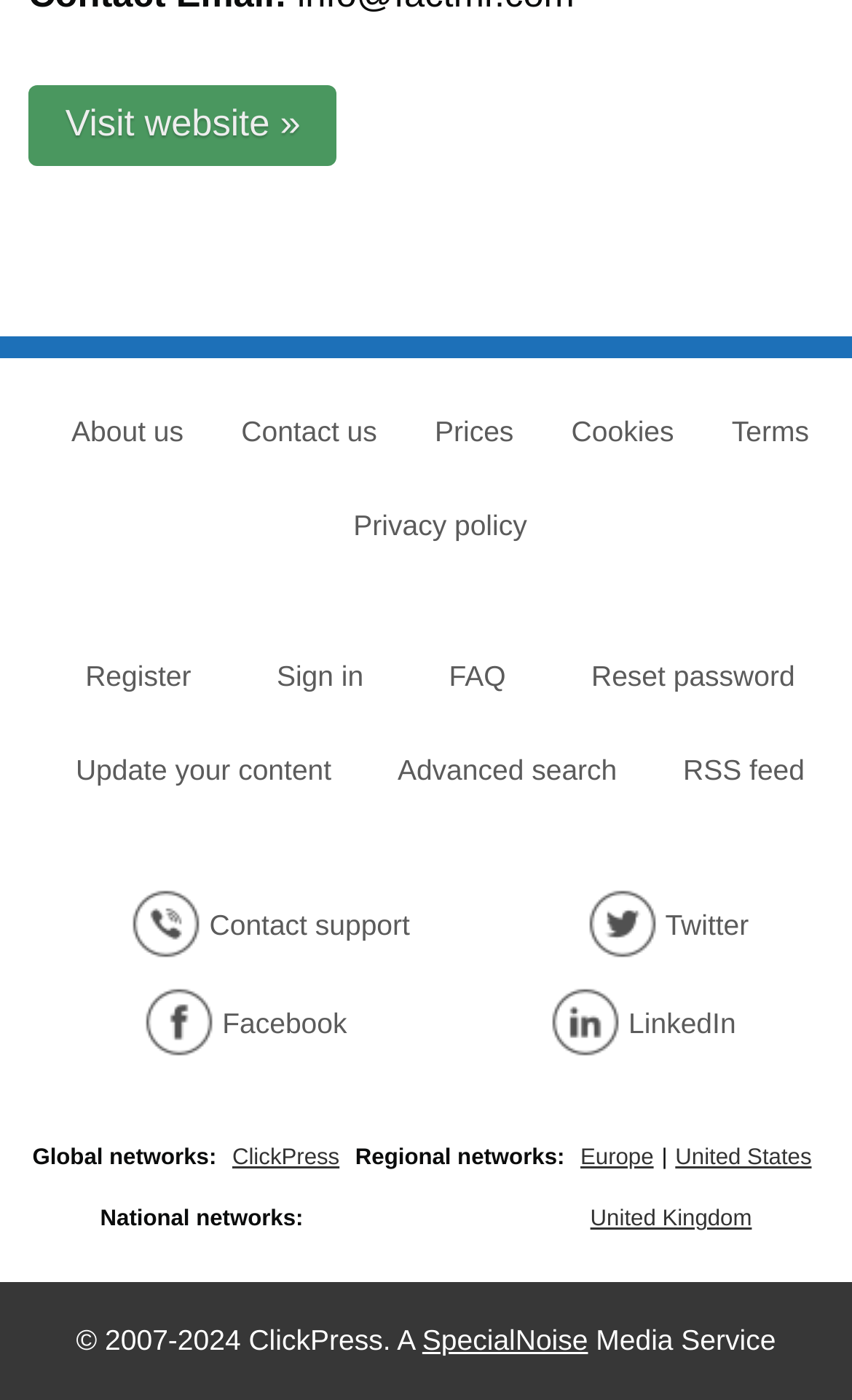Please specify the coordinates of the bounding box for the element that should be clicked to carry out this instruction: "See all recent posts". The coordinates must be four float numbers between 0 and 1, formatted as [left, top, right, bottom].

None